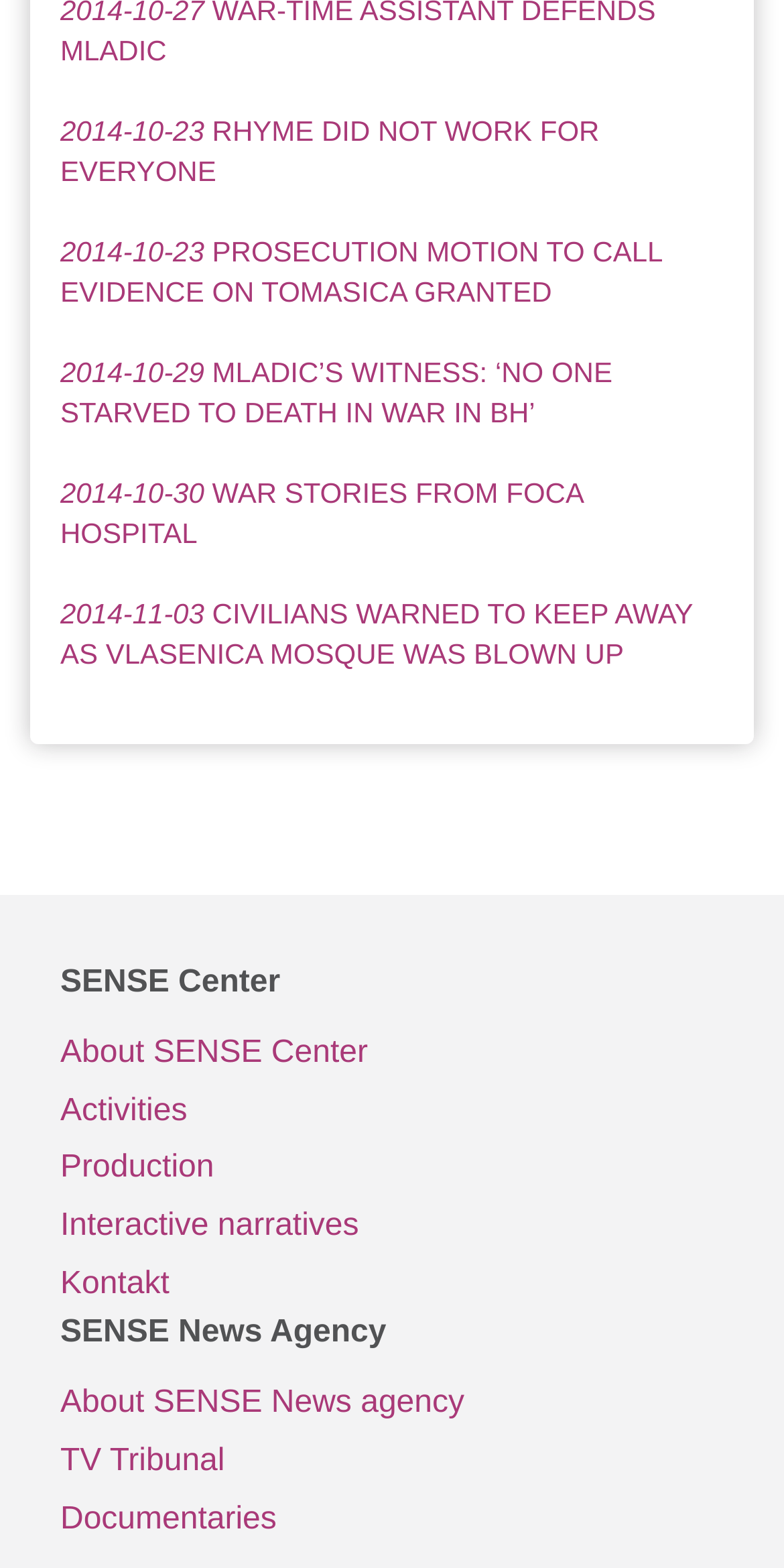Can you provide the bounding box coordinates for the element that should be clicked to implement the instruction: "read about SENSE Center"?

[0.038, 0.615, 0.962, 0.839]